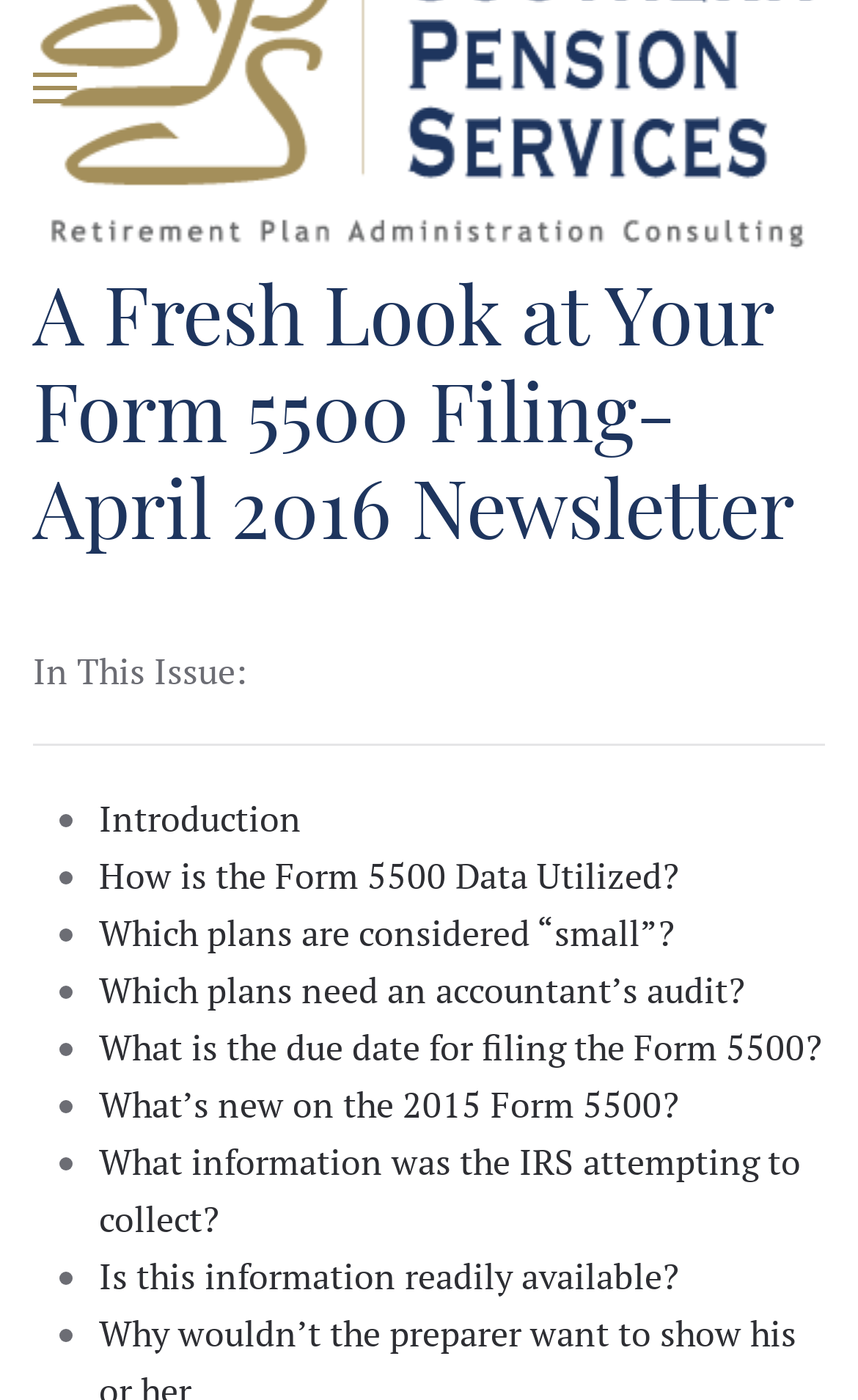Answer briefly with one word or phrase:
How many links are listed under 'In This Issue'?

8